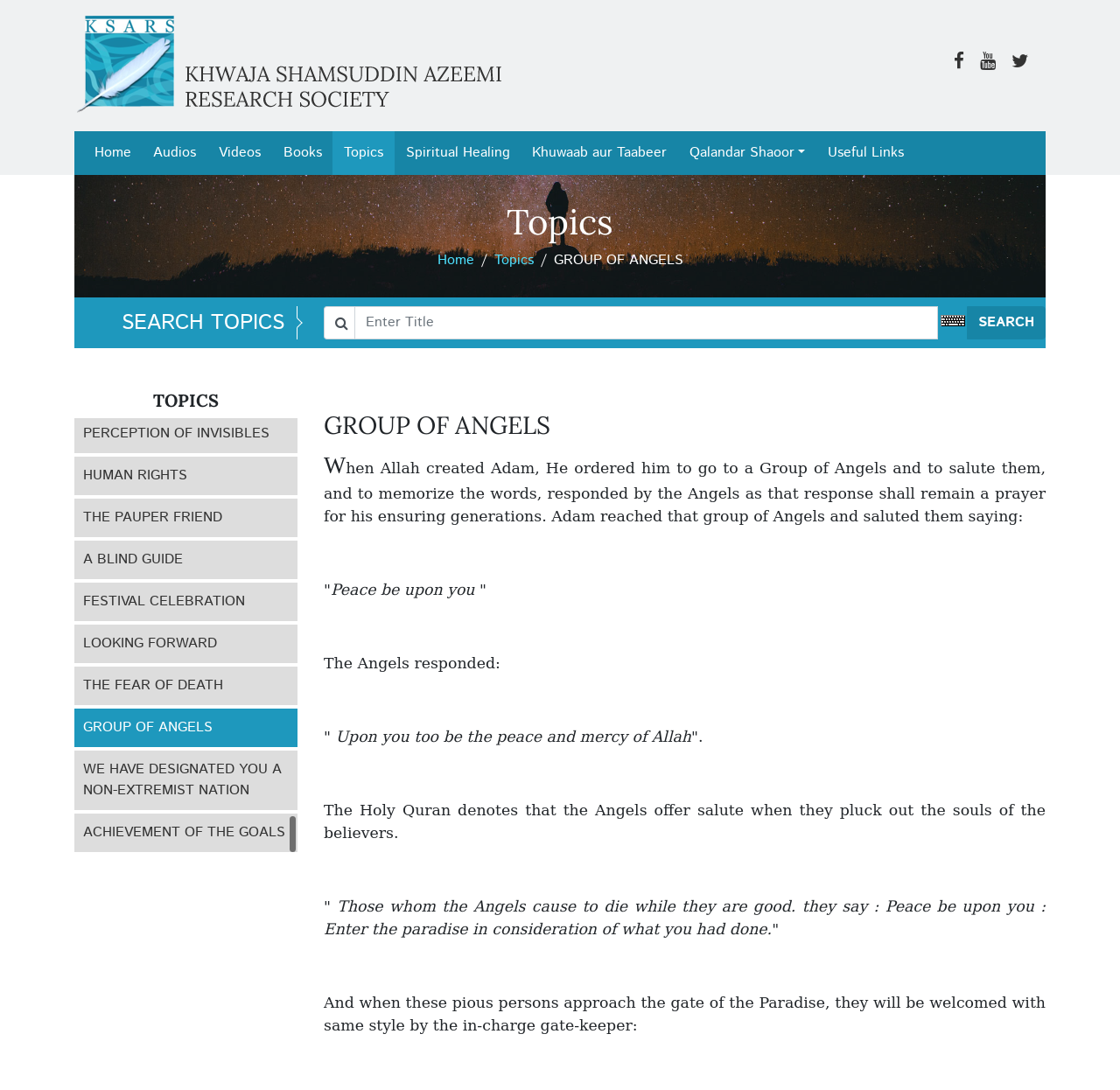Show the bounding box coordinates of the region that should be clicked to follow the instruction: "Search for topics."

[0.863, 0.281, 0.934, 0.311]